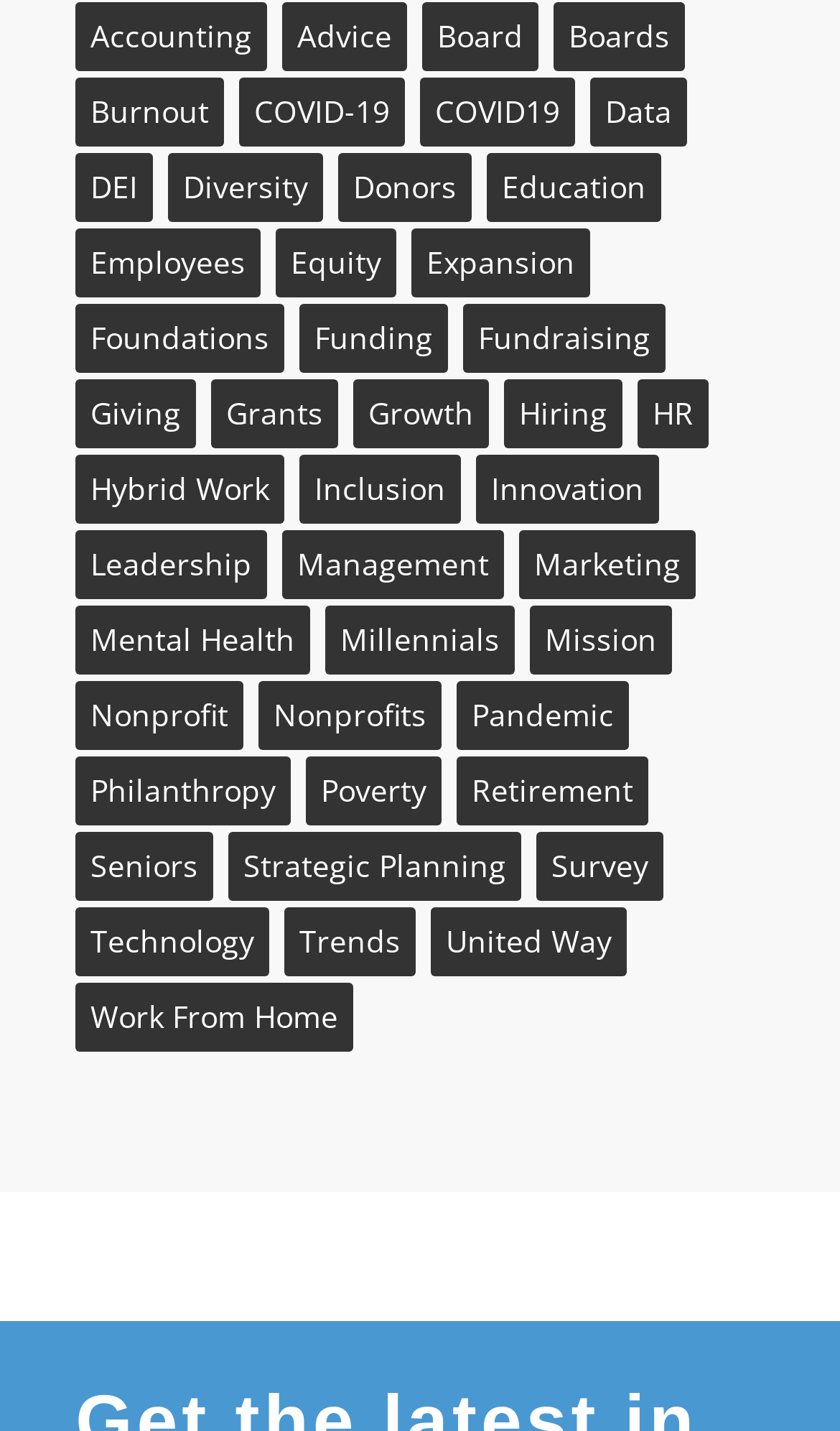Pinpoint the bounding box coordinates of the element that must be clicked to accomplish the following instruction: "explore diversity topics". The coordinates should be in the format of four float numbers between 0 and 1, i.e., [left, top, right, bottom].

[0.2, 0.107, 0.385, 0.155]